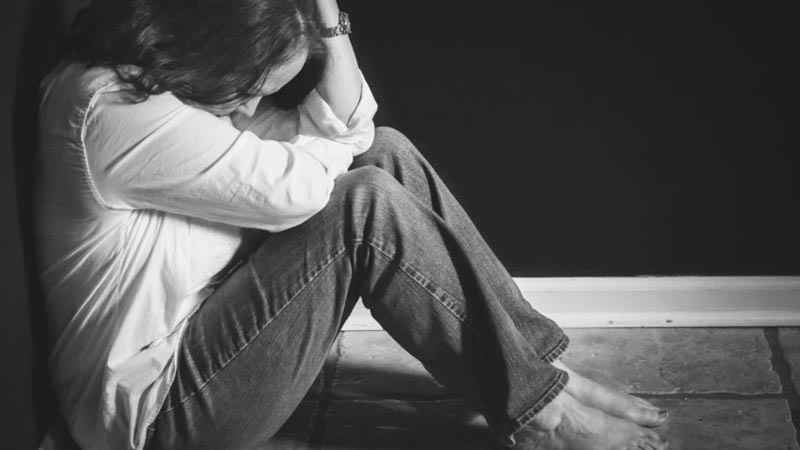Provide a thorough description of the image presented.

The image captures a poignant moment of introspection and distress, showcasing a woman sitting on the floor. Her body is hunched forward, arms wrapped around her knees, suggesting a feeling of vulnerability or overwhelm. Dressed in a white, long-sleeve shirt and jeans, she appears deep in thought, emphasizing the emotional weight of her posture. The monochromatic tone highlights the somber atmosphere, drawing attention to her facial expression, which is partially obscured. This visual resonates with themes of struggle and the complex emotions associated with challenges like addiction, mirroring the article's exploration of signs that someone may have relapsed. The contrast between the soft textures of her clothing and the hard surface beneath her enhances the overall sense of discomfort and contemplation.